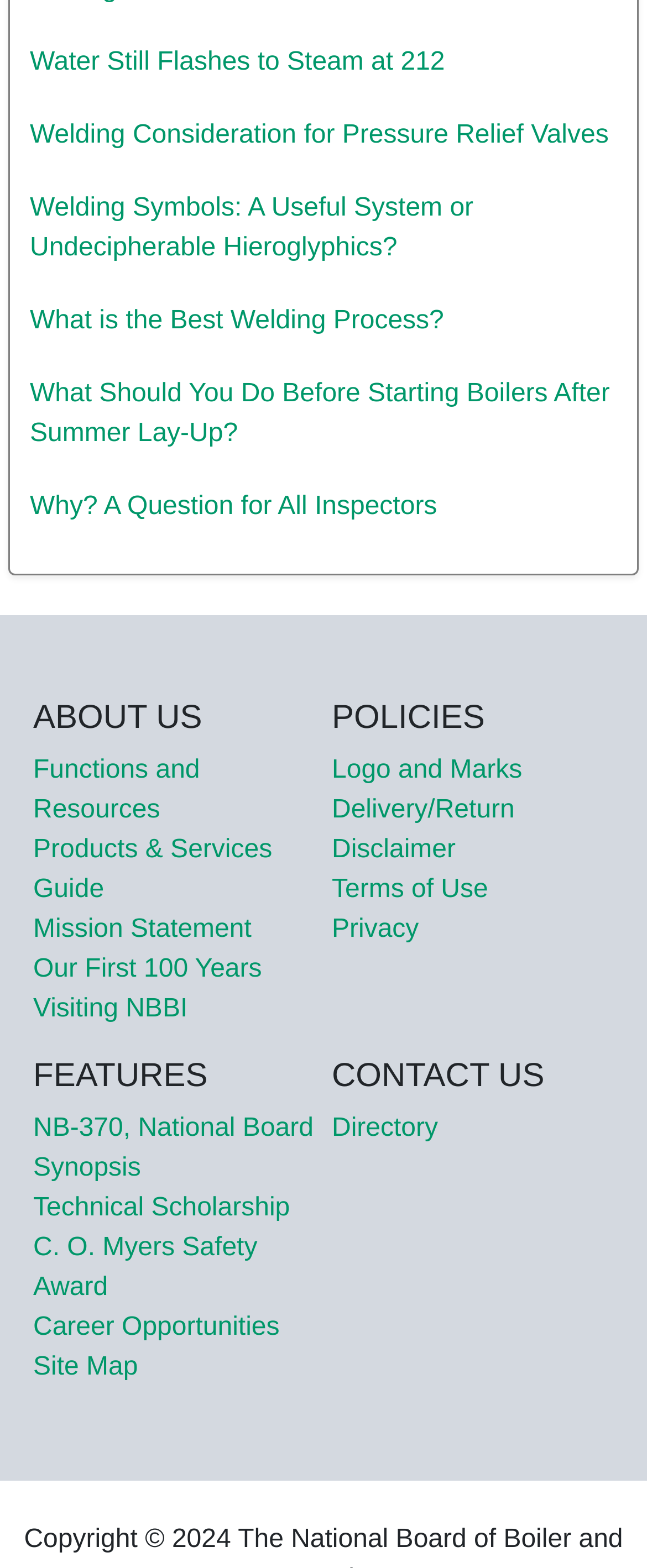Please specify the bounding box coordinates of the clickable region to carry out the following instruction: "Learn about Welding Consideration for Pressure Relief Valves". The coordinates should be four float numbers between 0 and 1, in the format [left, top, right, bottom].

[0.044, 0.073, 0.956, 0.101]